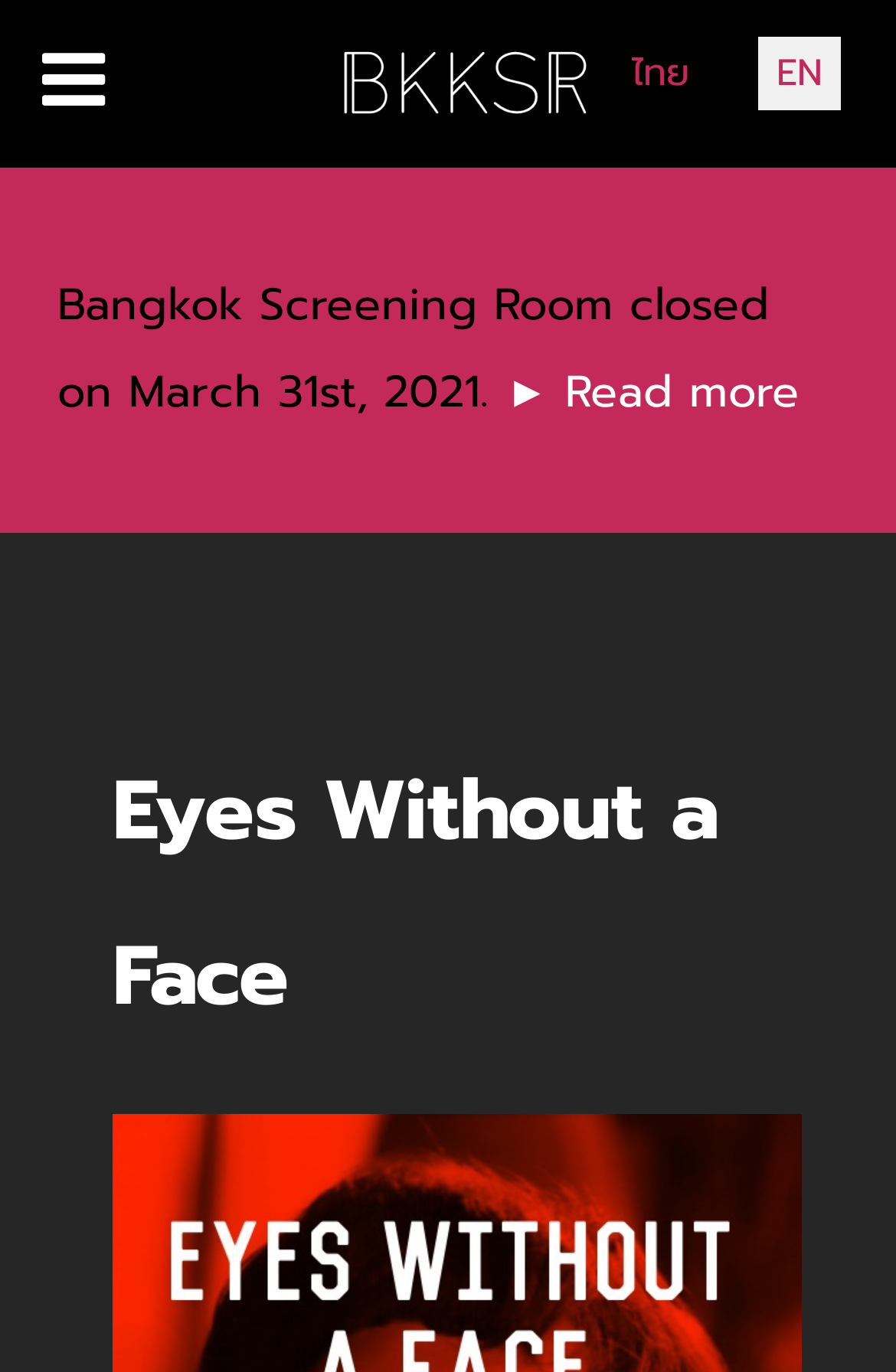Please give a succinct answer using a single word or phrase:
What is the position of the language selection dropdown?

Top-right